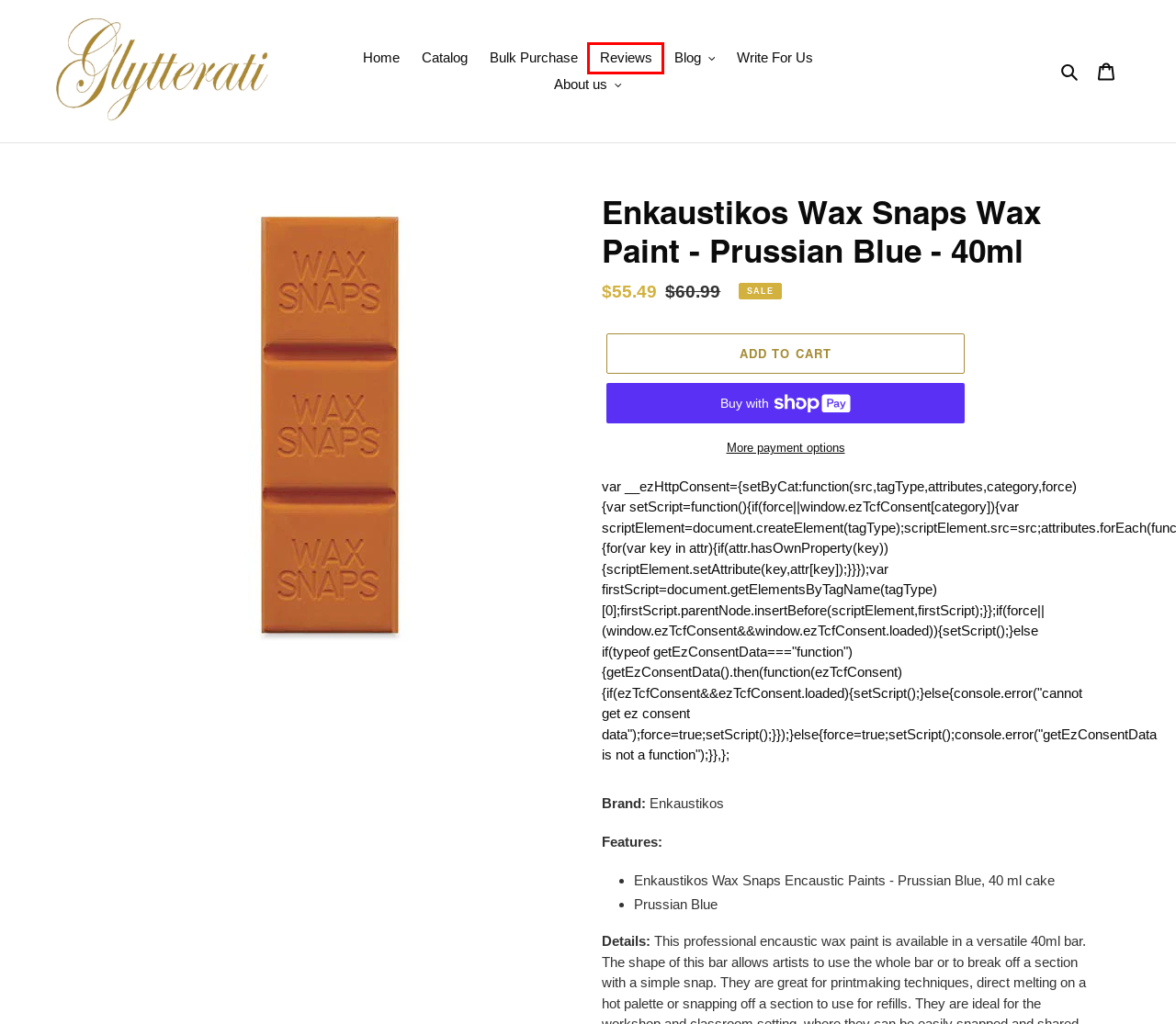Look at the screenshot of a webpage with a red bounding box and select the webpage description that best corresponds to the new page after clicking the element in the red box. Here are the options:
A. Bulk Purchase
– glytterati
B. Art Portfolios
– glytterati
C. Brush Markers and Pens
– glytterati
D. Write for Us - Arts, Crafts & Lifestyle Blog
– glytterati
E. Start and grow your e-commerce business - 3-Day Free Trial - Shopify USA
F. Articles
– Tagged "Reviews"– glytterati
G. About Us
– glytterati
H. Articles
– glytterati

F